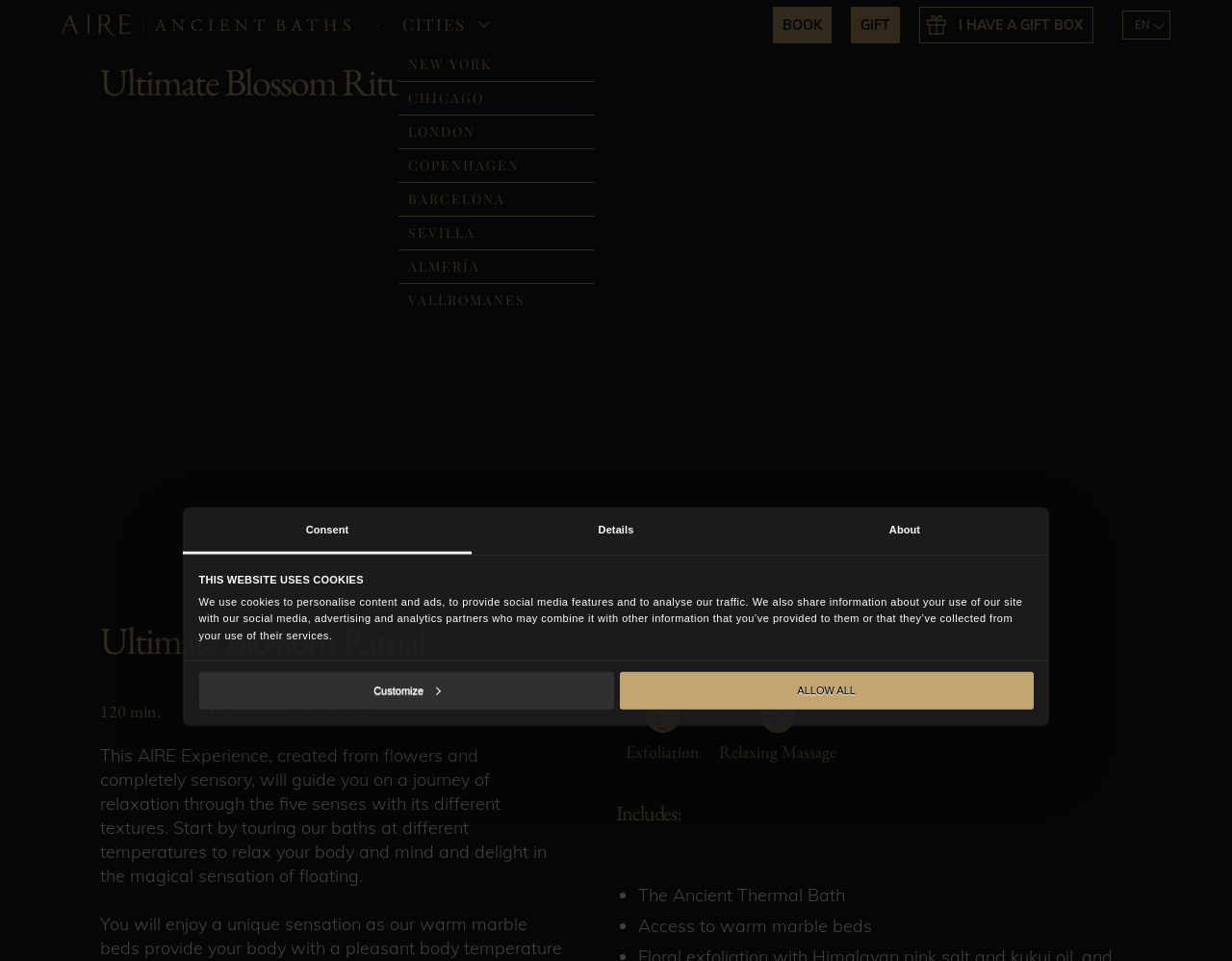Locate the bounding box coordinates of the element's region that should be clicked to carry out the following instruction: "Click the BOOK link". The coordinates need to be four float numbers between 0 and 1, i.e., [left, top, right, bottom].

[0.627, 0.007, 0.675, 0.045]